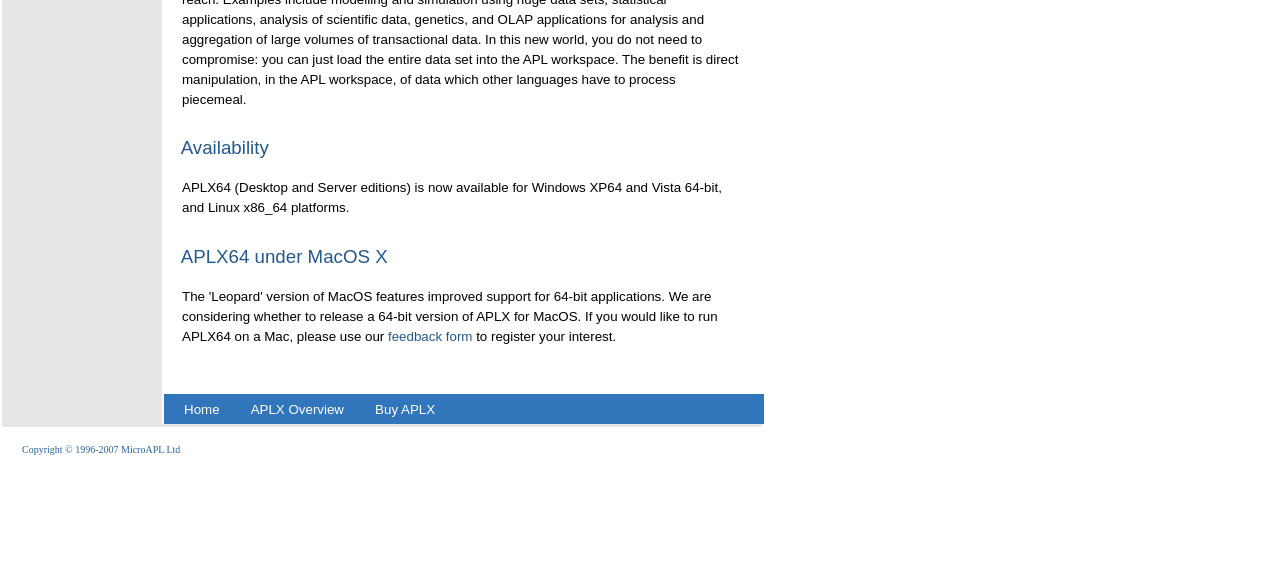Determine the bounding box for the described UI element: "Free Stuff For Pet Owners".

None